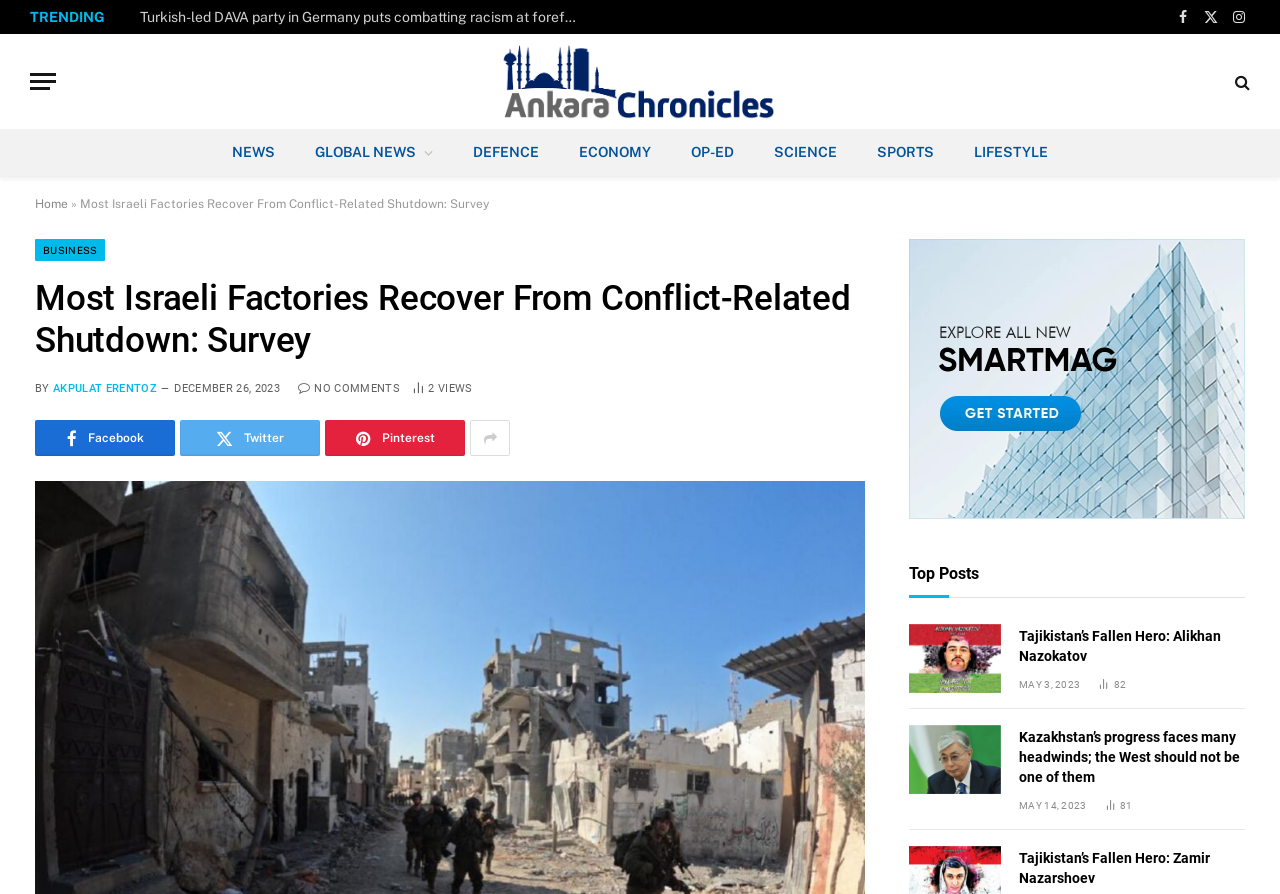Identify and provide the main heading of the webpage.

Most Israeli Factories Recover From Conflict-Related Shutdown: Survey